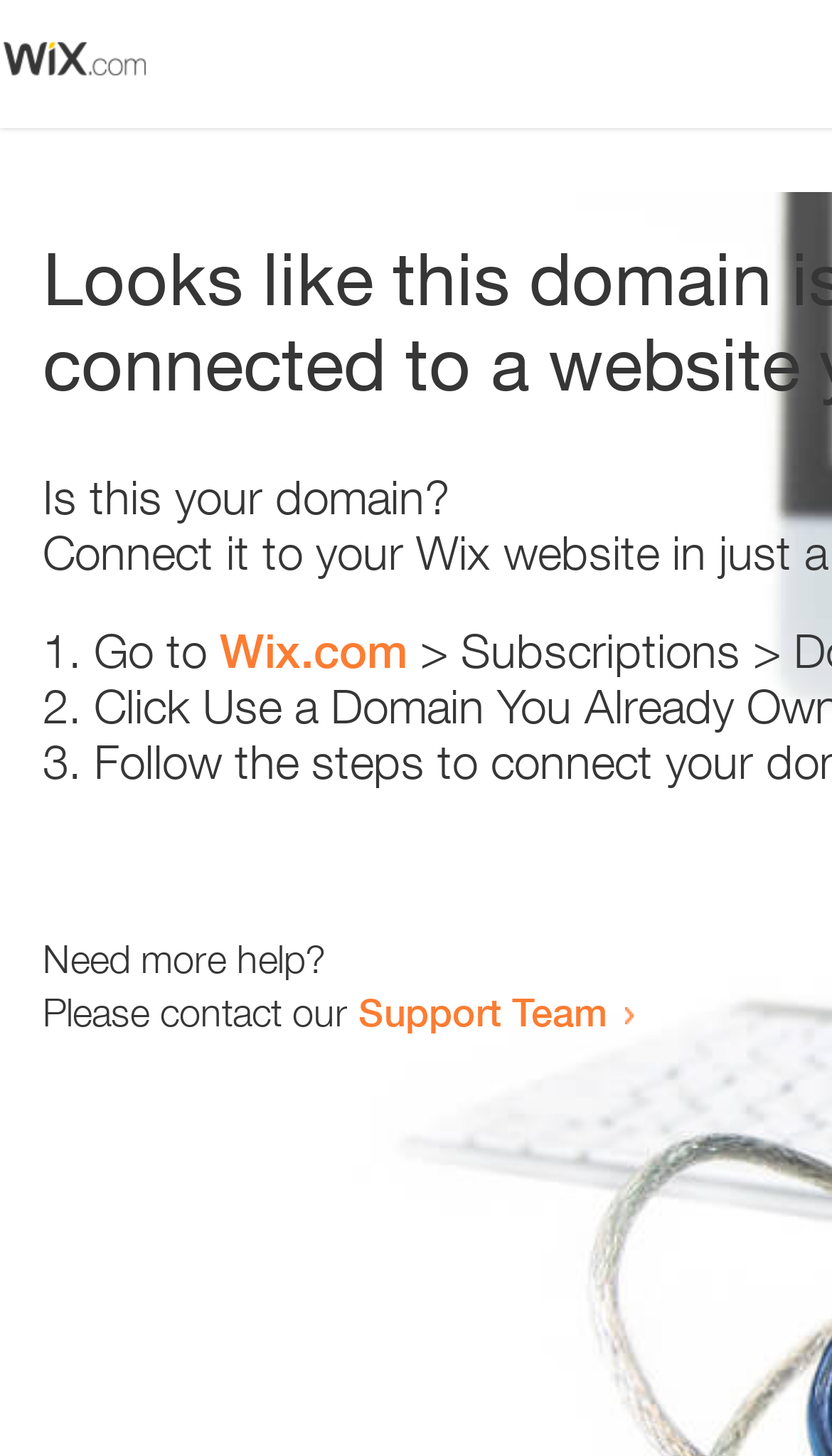Generate a thorough explanation of the webpage's elements.

The webpage appears to be an error page, with a small image at the top left corner. Below the image, there is a question "Is this your domain?" in a prominent position. 

To the right of the question, there is a numbered list with three items. The first item starts with "1." and suggests going to "Wix.com". The second item starts with "2." and the third item starts with "3.", but their contents are not specified. 

Further down the page, there is a message "Need more help?" followed by a sentence "Please contact our Support Team" with a link to the Support Team.